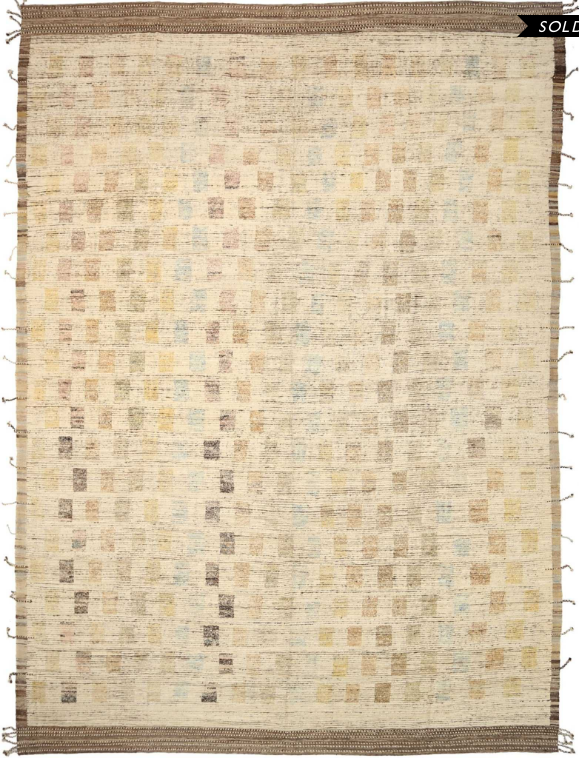What type of design does this rug feature?
Please provide a detailed and thorough answer to the question.

The caption describes the rug as having a 'captivating geometric design featuring a harmonious blend of earthy tones.' This indicates that the rug features a geometric design, which is a type of design that incorporates geometric shapes and patterns.